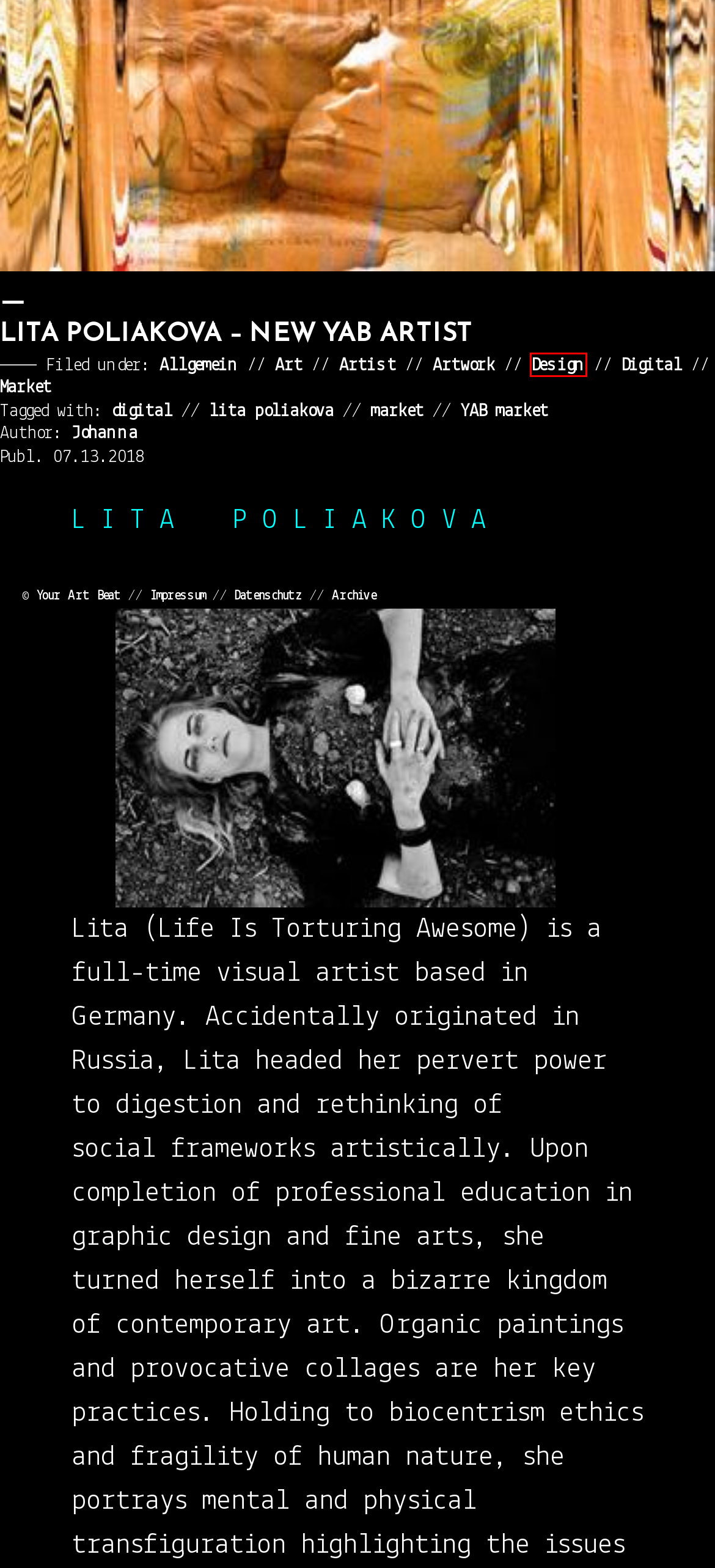You see a screenshot of a webpage with a red bounding box surrounding an element. Pick the webpage description that most accurately represents the new webpage after interacting with the element in the red bounding box. The options are:
A. Allgemein | Your Art Beat
B. Imprint/Impressum | Your Art Beat
C. market | Your Art Beat
D. lita poliakova | Your Art Beat
E. Design | Your Art Beat
F. [:en]Archive[:de]Archiv[:] | Your Art Beat
G. YAB market | Your Art Beat
H. Johanna | Your Art Beat

E